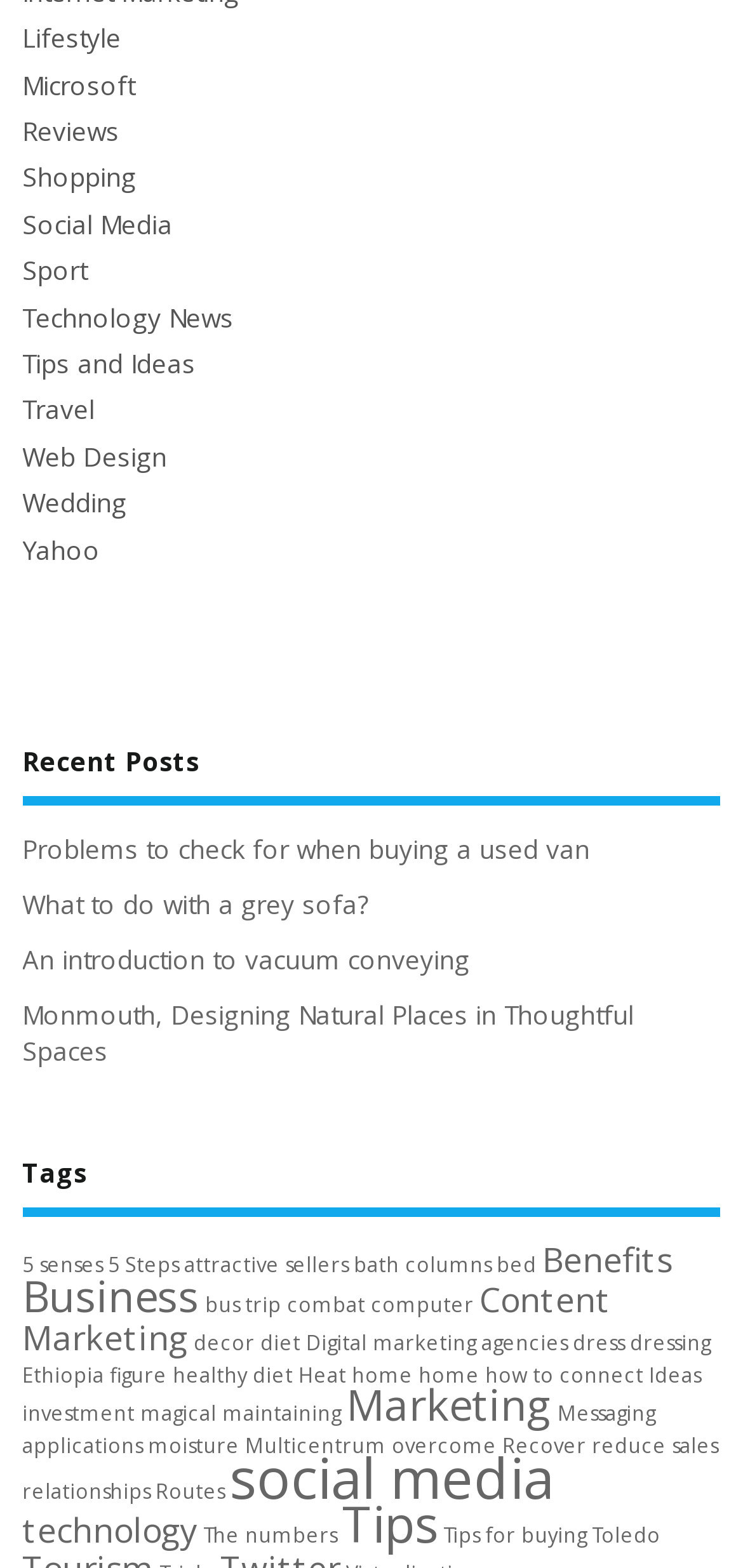Please find the bounding box coordinates of the element that needs to be clicked to perform the following instruction: "Learn about Content Marketing". The bounding box coordinates should be four float numbers between 0 and 1, represented as [left, top, right, bottom].

[0.03, 0.814, 0.822, 0.867]